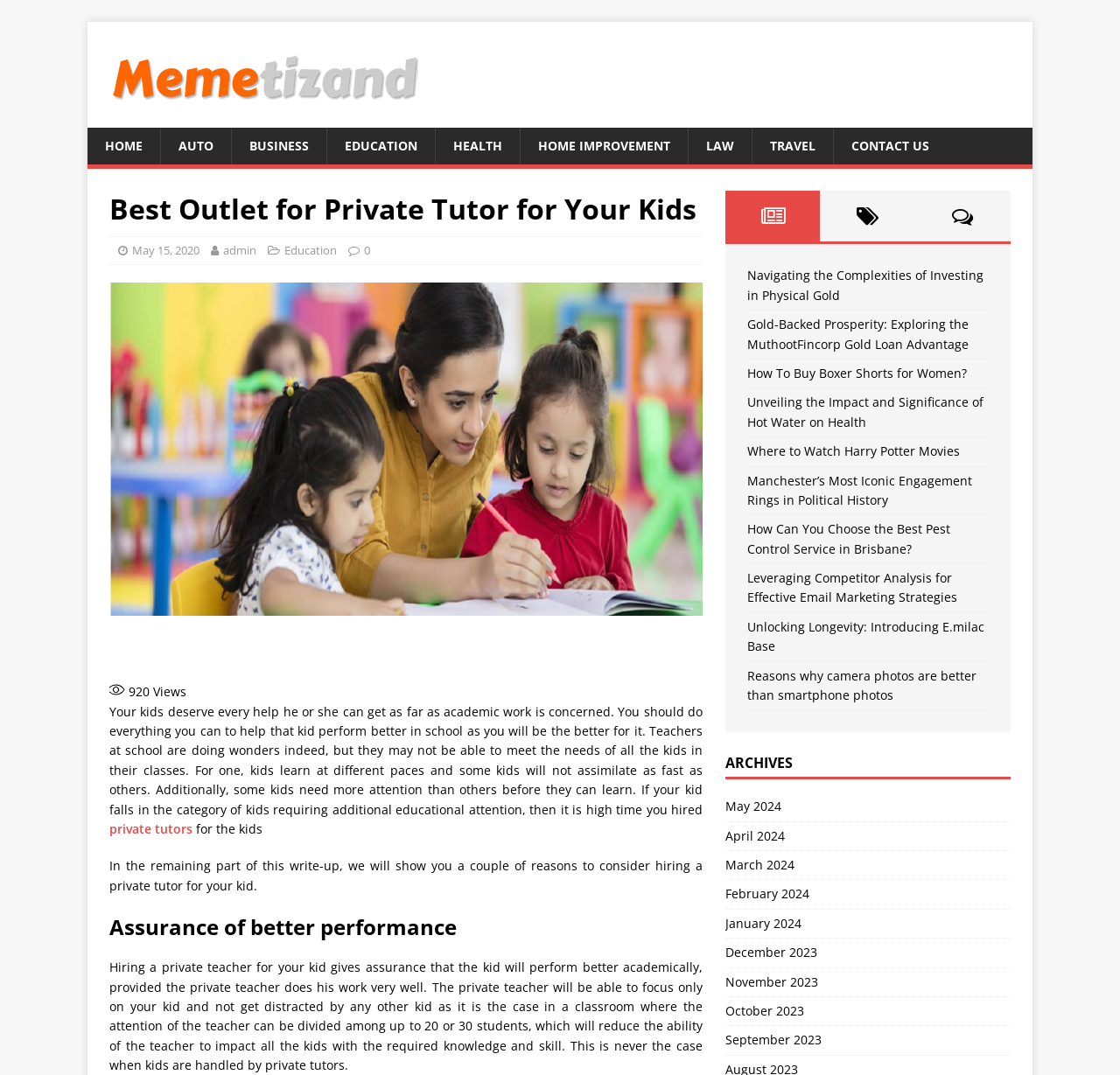Highlight the bounding box coordinates of the element that should be clicked to carry out the following instruction: "Visit the 'Esports' category". The coordinates must be given as four float numbers ranging from 0 to 1, i.e., [left, top, right, bottom].

None